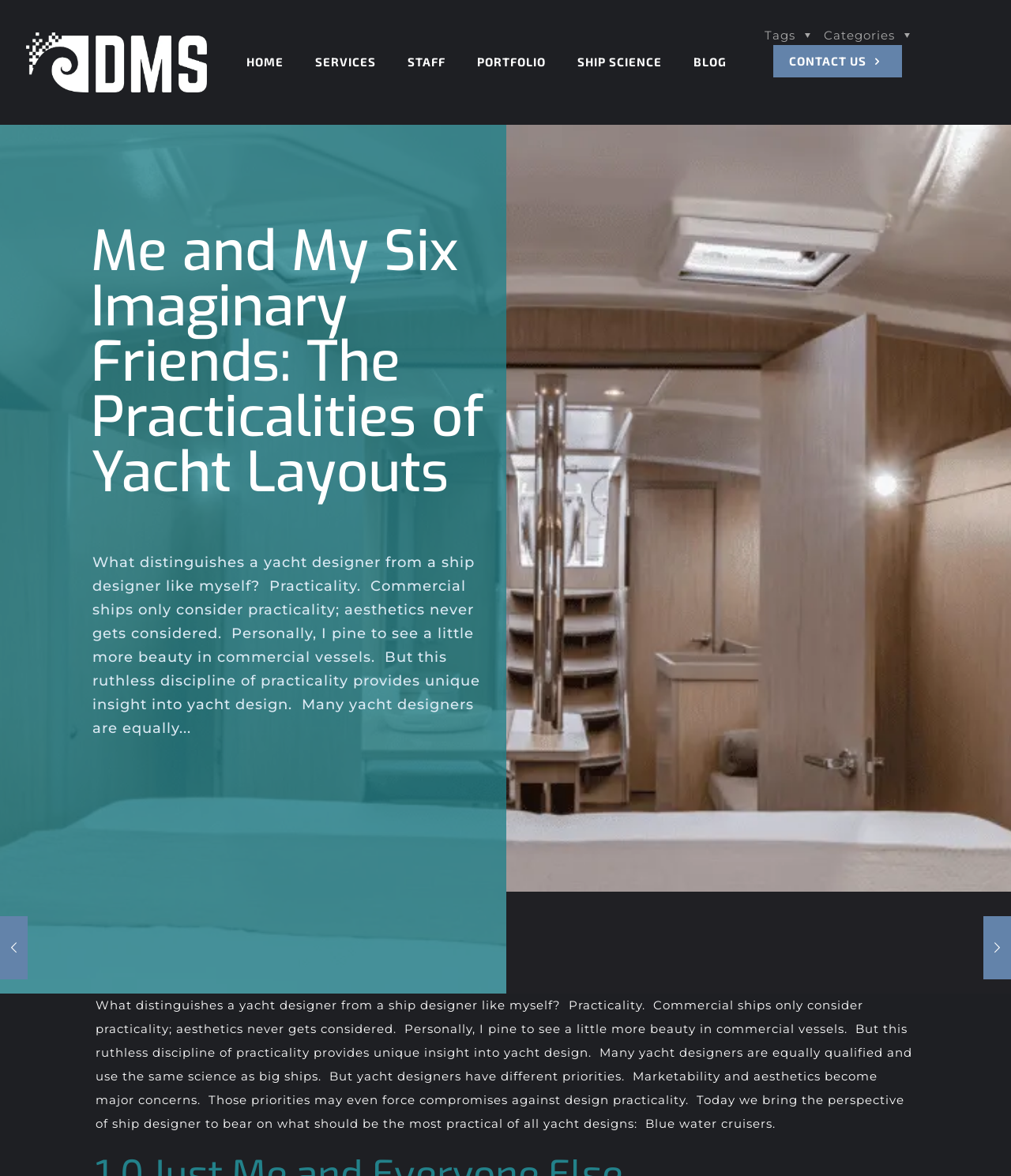What is the main topic of this webpage?
Based on the screenshot, provide your answer in one word or phrase.

Yacht design